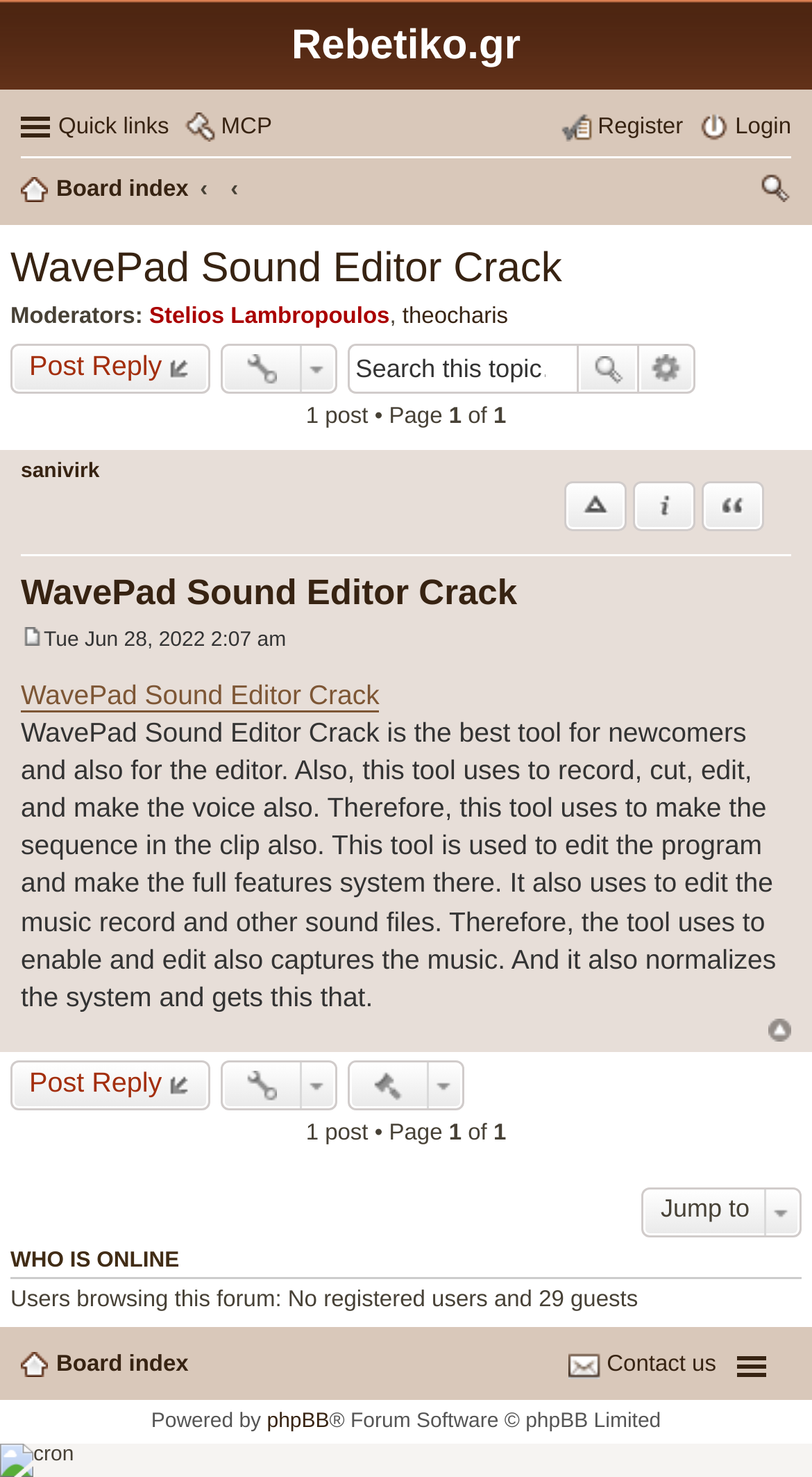Determine the bounding box coordinates for the HTML element described here: "WavePad Sound Editor Crack".

[0.013, 0.167, 0.692, 0.198]